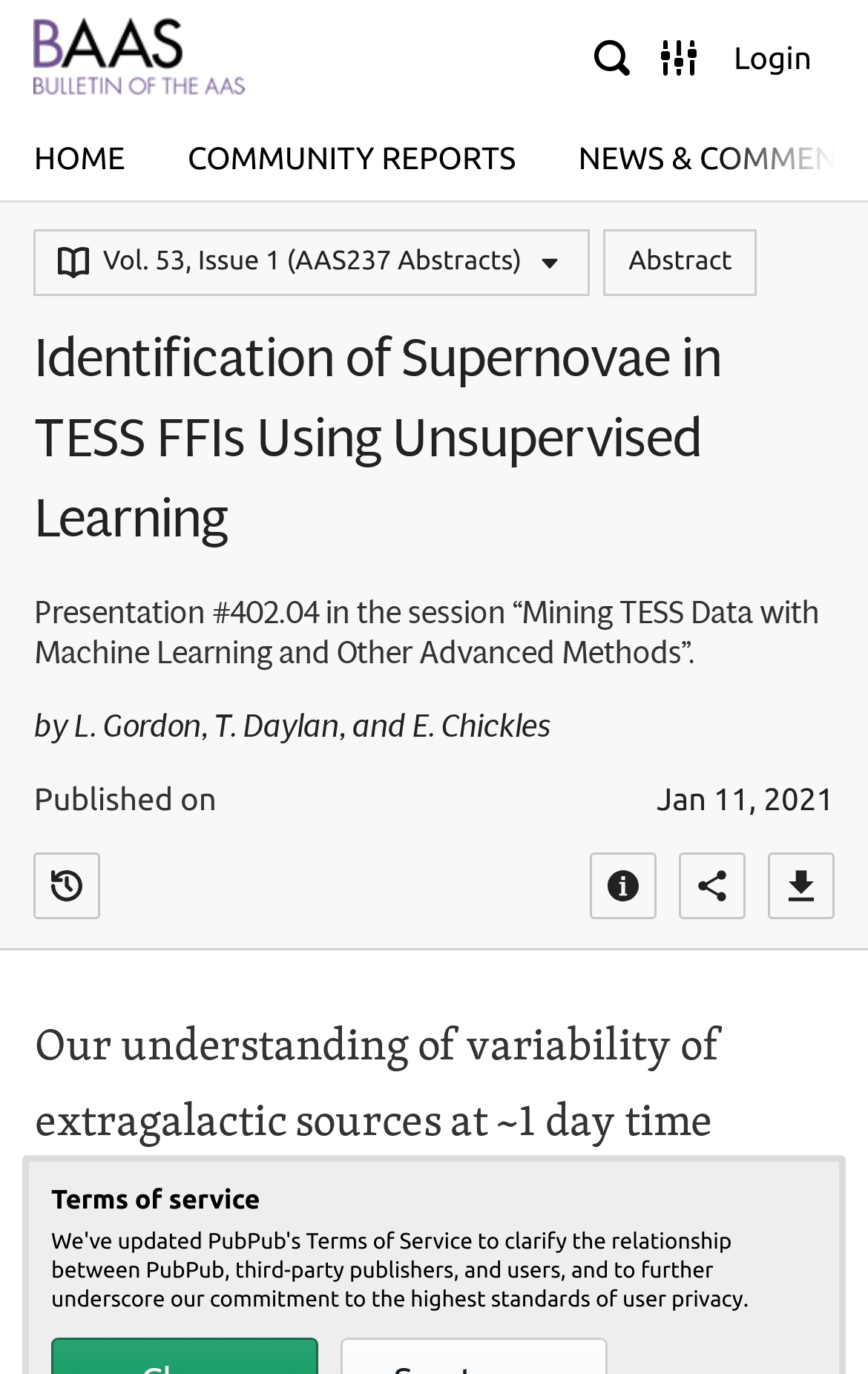What is the title of the presentation?
Answer the question with a detailed explanation, including all necessary information.

I found the title of the presentation by looking at the heading element on the webpage, which is 'Identification of Supernovae in TESS FFIs Using Unsupervised Learning'.